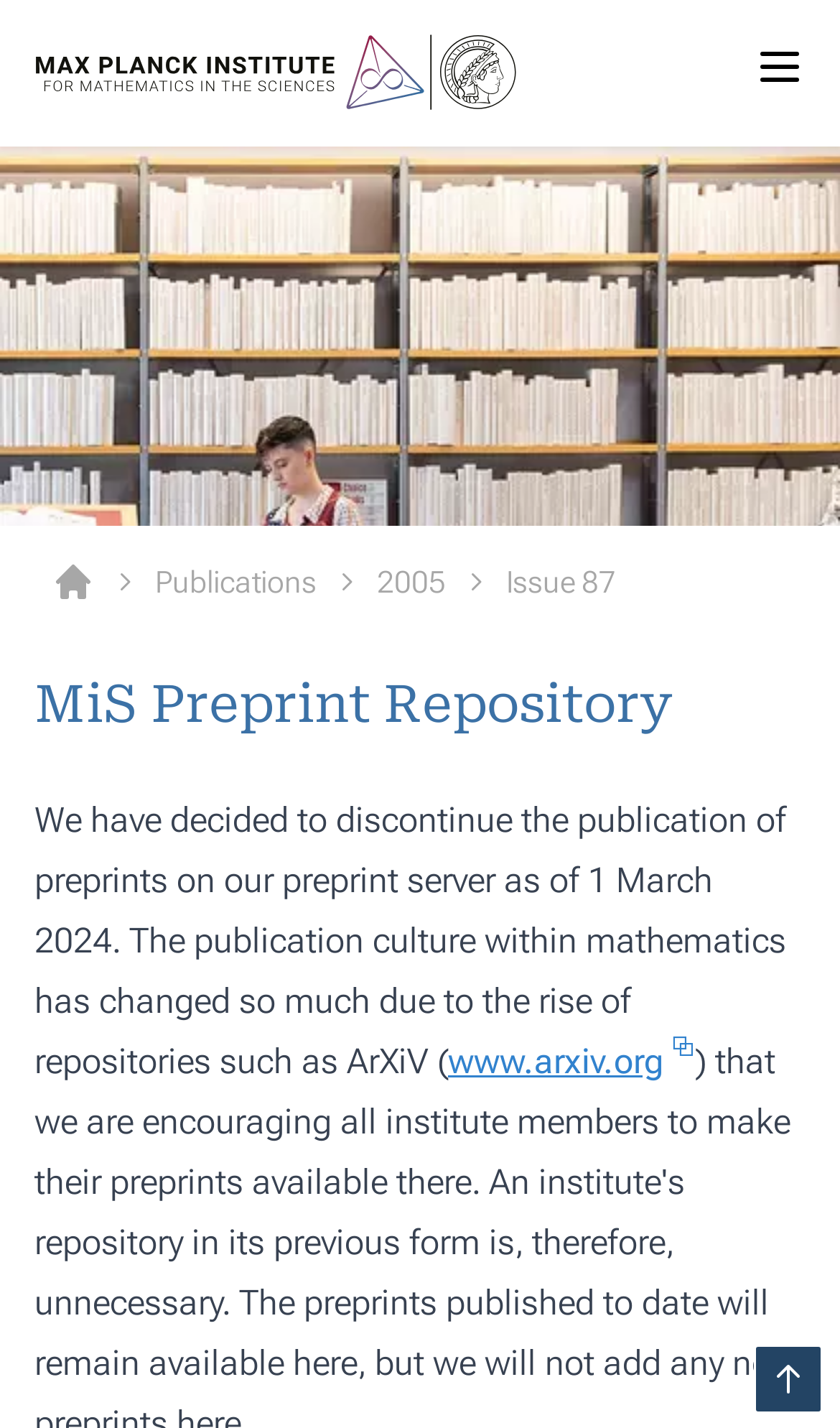Determine and generate the text content of the webpage's headline.

MiS Preprint Repository